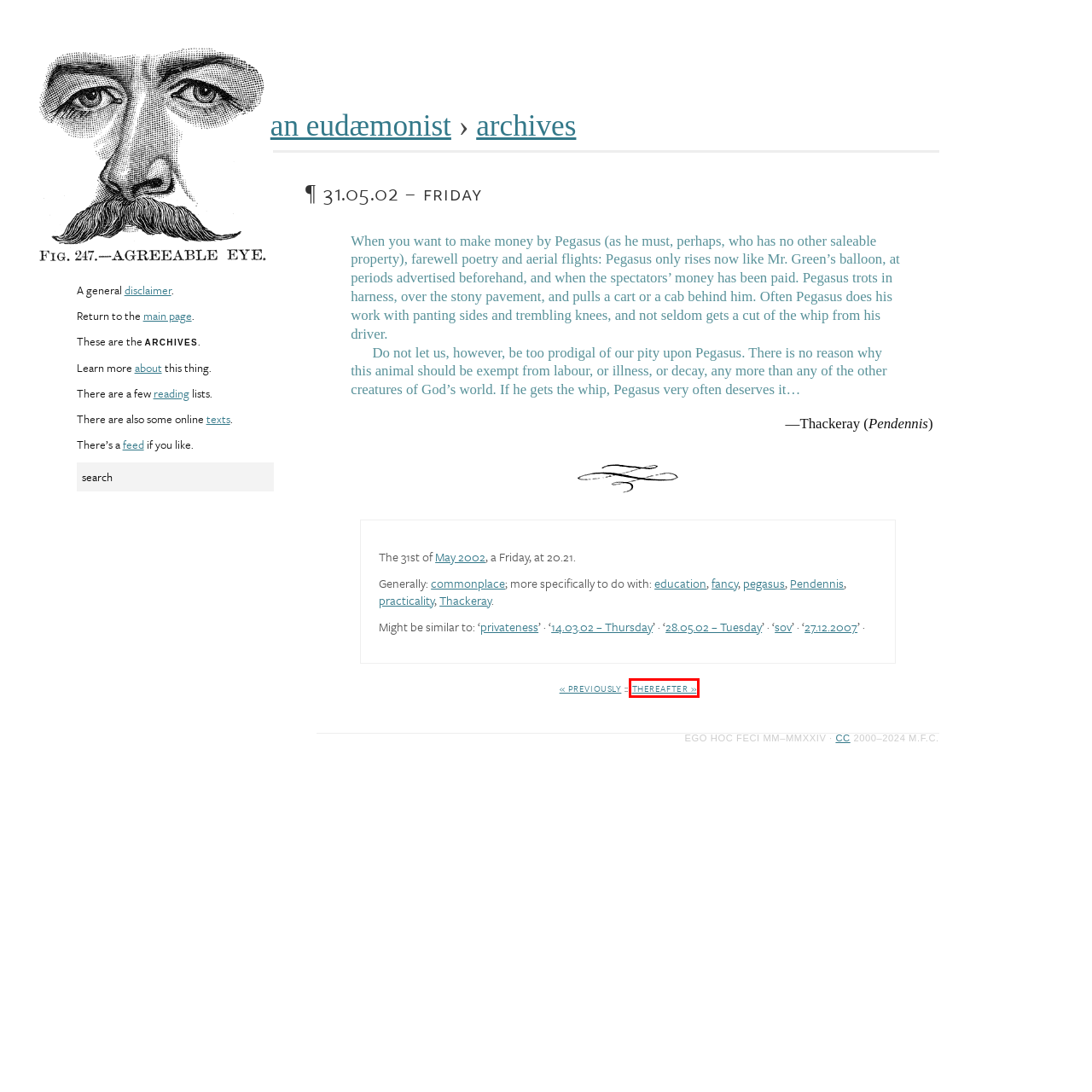Given a screenshot of a webpage with a red bounding box around an element, choose the most appropriate webpage description for the new page displayed after clicking the element within the bounding box. Here are the candidates:
A. an eudæmonist › 14.03.02 – Thursday
B. an eudæmonist › education
C. an eudæmonist › commonplace
D. texts :: an eudæmonist
E. an eudæmonist › 2002 › May
F. an eudæmonist › 7.06.02 – Friday
G. an eudæmonist : Archives
H. an eudæmonist › pegasus

F